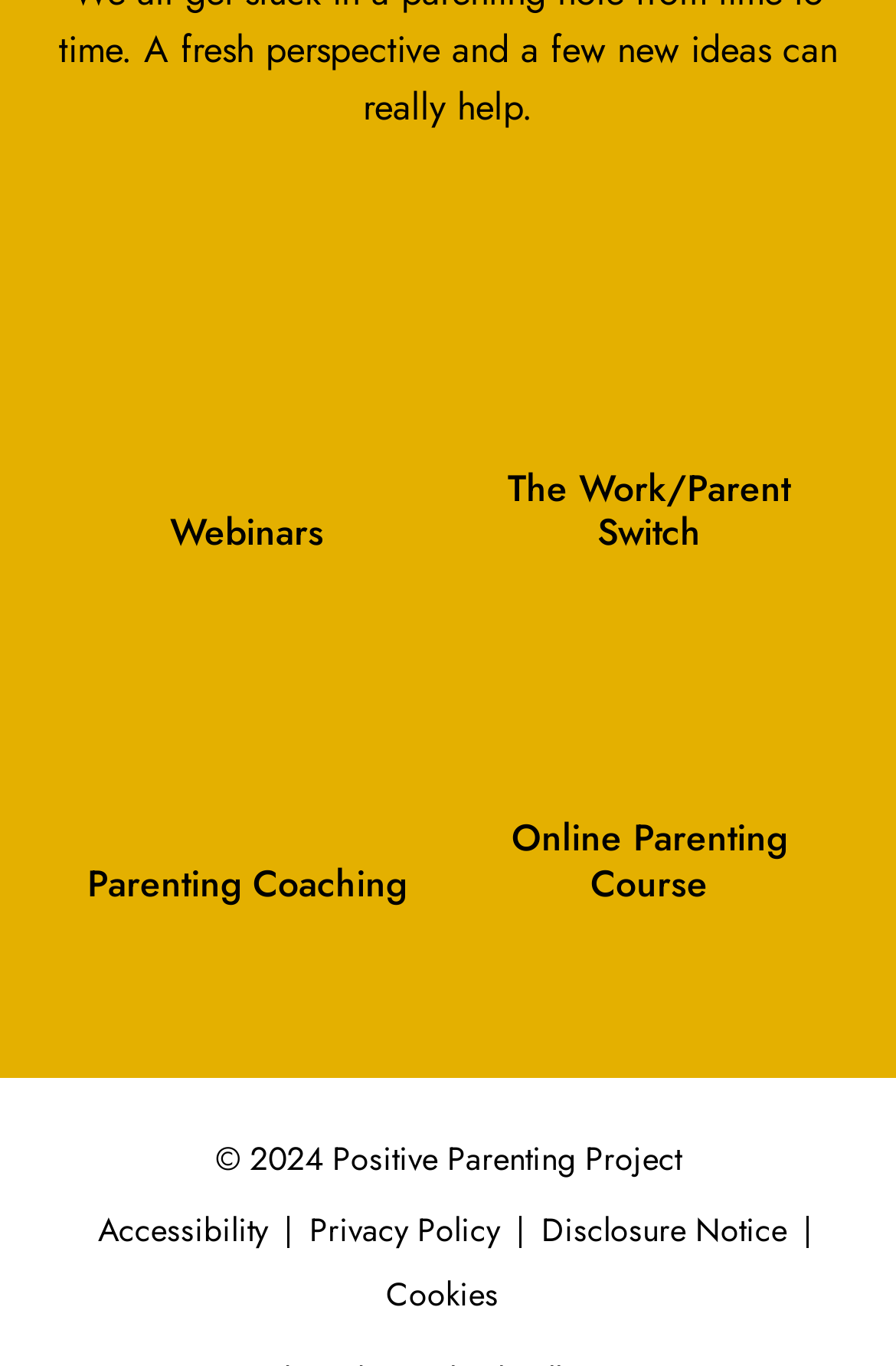Use a single word or phrase to answer this question: 
How many main sections are on the webpage?

4